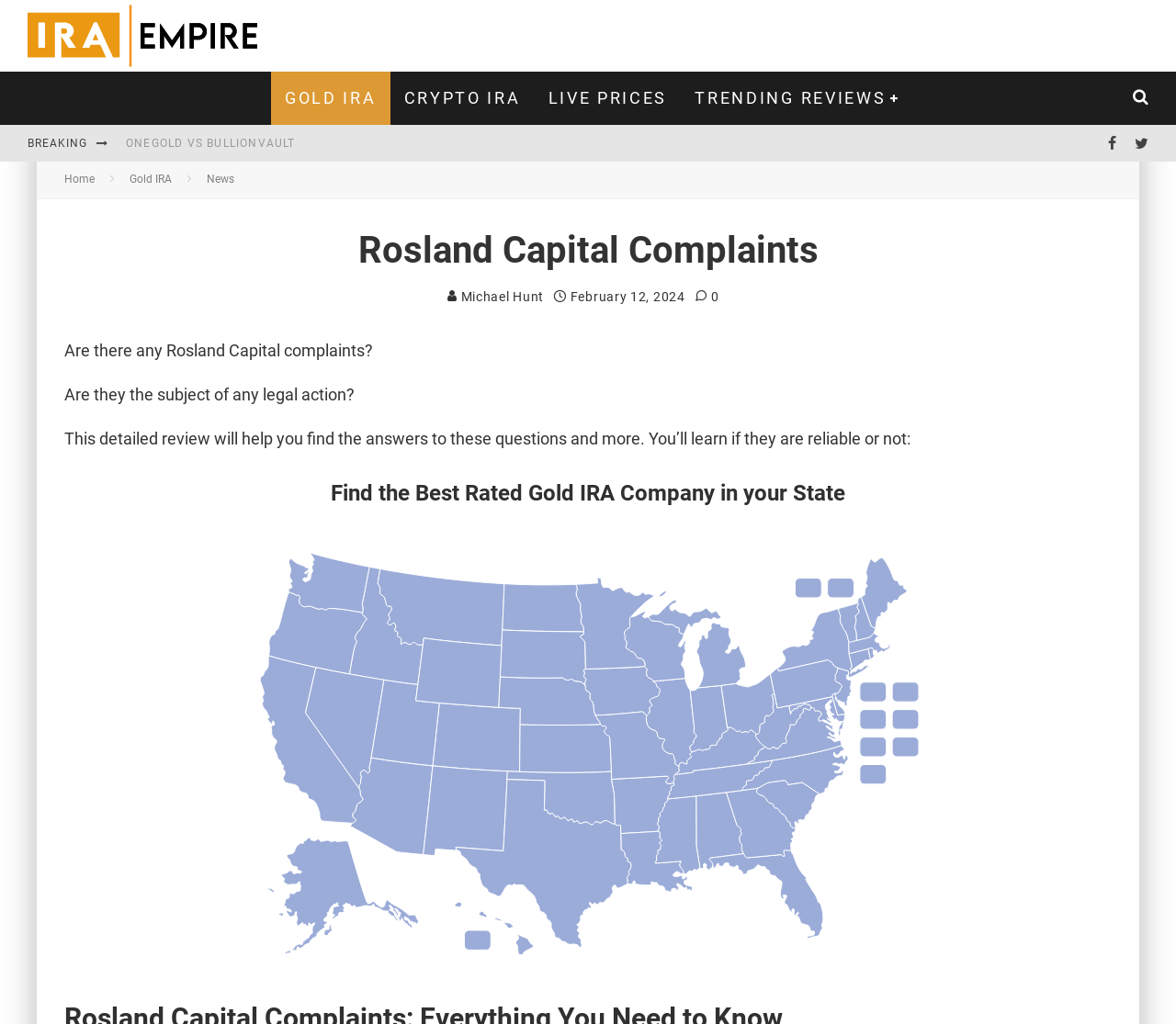Please mark the bounding box coordinates of the area that should be clicked to carry out the instruction: "Click the 'GOLD IRA' link".

[0.23, 0.07, 0.332, 0.122]